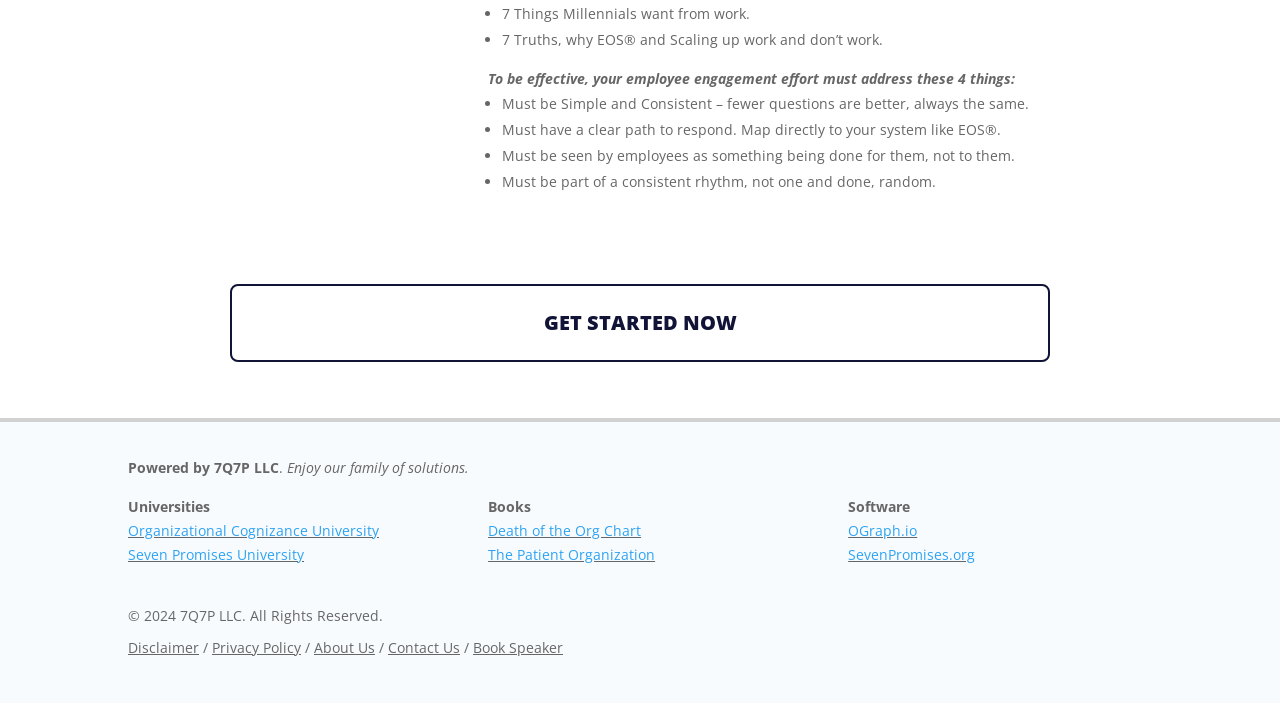Please provide a brief answer to the following inquiry using a single word or phrase:
What is the name of the company that powered the webpage?

7Q7P LLC